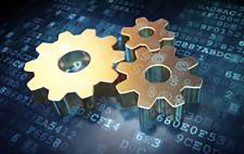Offer a detailed explanation of the image's components.

The image showcases a trio of metallic gears, symbolizing engineering and technological innovation. Set against a backdrop of digital code, the gears reflect the integration of mechanical design with computational technologies. This visual embodies the spirit of CIM-mes Projekt sp. z o.o., an engineering company that leverages advanced simulation services and software development to enhance efficiency and competitiveness in various industries. The image encapsulates the company's focus on creating effective engineering solutions through a blend of traditional mechanics and modern computational techniques.